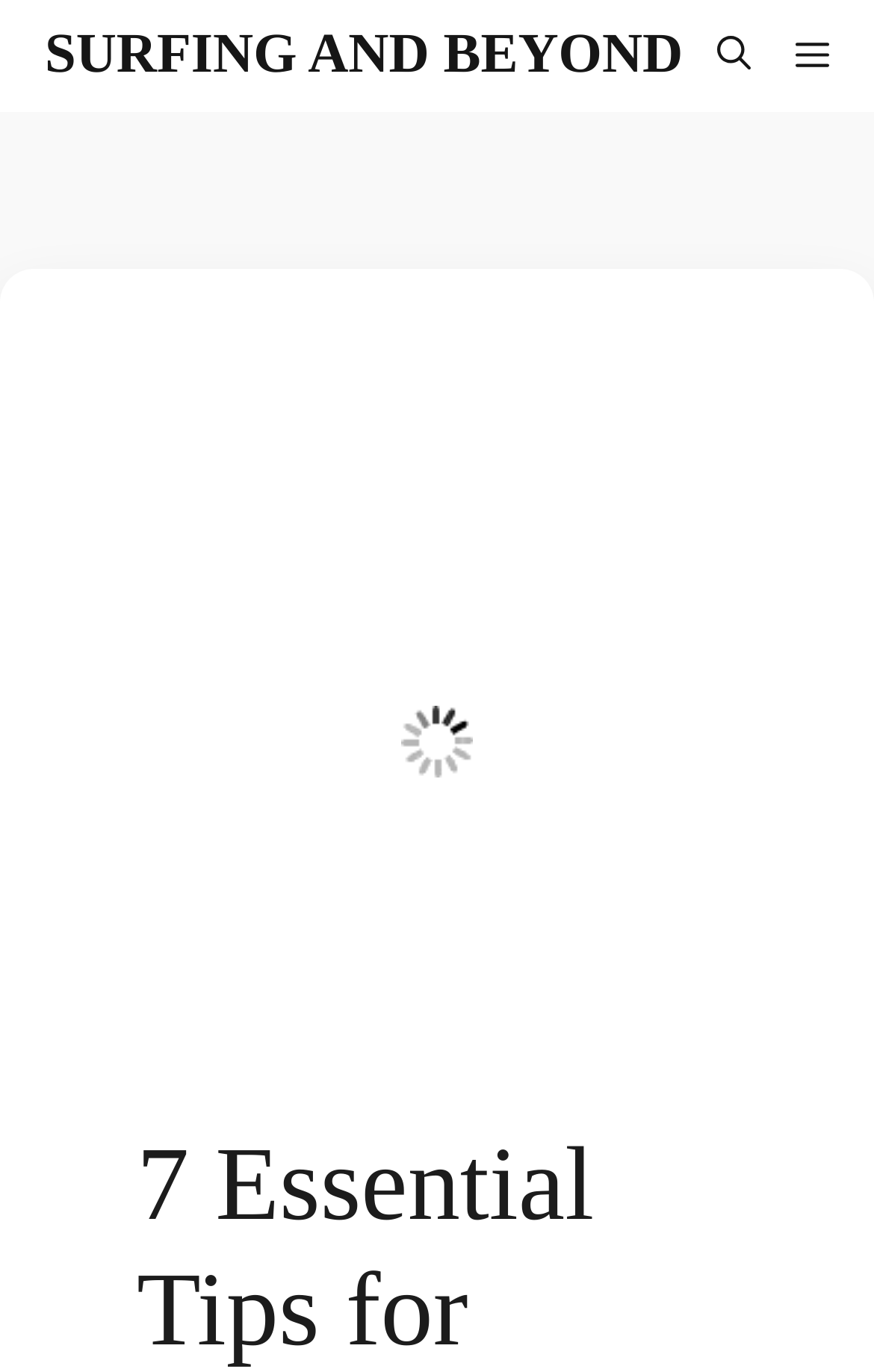Generate the text content of the main heading of the webpage.

7 Essential Tips for Surfing at Cane Garden Bay